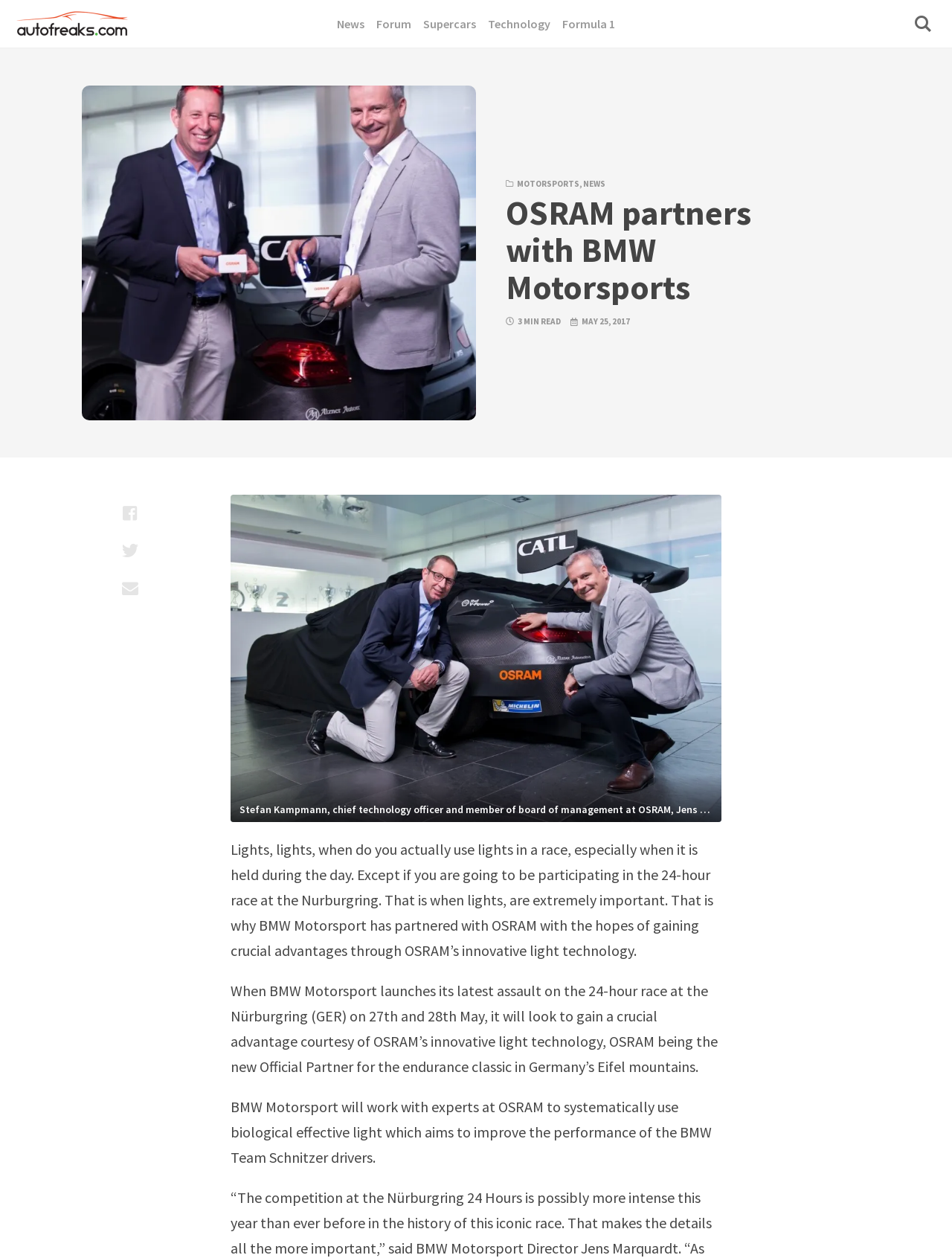What is the location of the 24-hour race mentioned in the article?
Using the details from the image, give an elaborate explanation to answer the question.

The article mentions that the 24-hour race will take place at the Nurburgring, which is located in Germany's Eifel mountains.